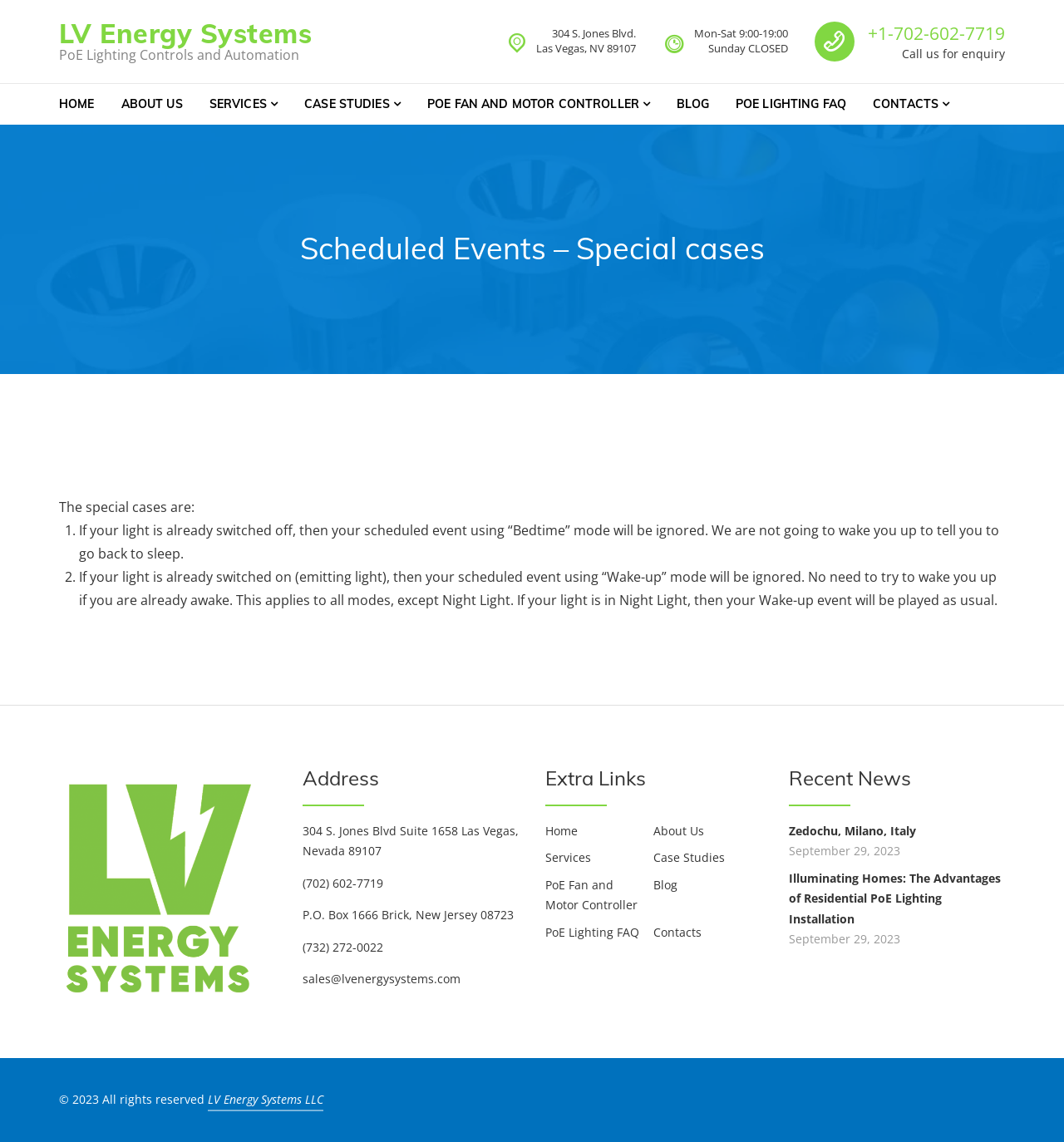What is the name of the company?
Use the information from the image to give a detailed answer to the question.

The name of the company can be found at the bottom of the webpage, where it is written as 'LV Energy Systems LLC'.